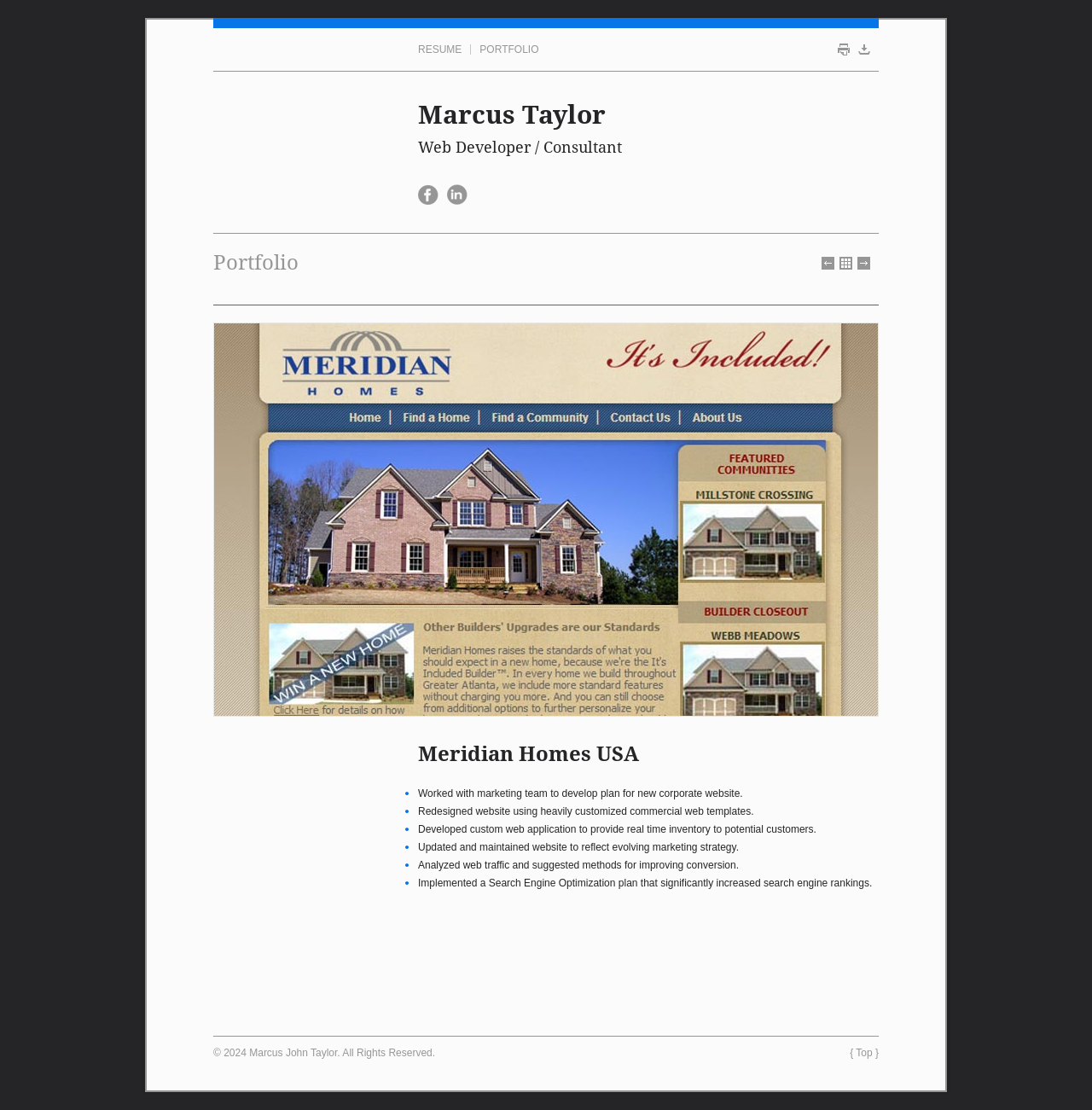Please use the details from the image to answer the following question comprehensively:
What is Marcus John Taylor's profession?

Based on the webpage, I can see a heading 'Marcus Taylor' followed by another heading 'Web Developer / Consultant', which suggests that Marcus John Taylor is a web developer and consultant.